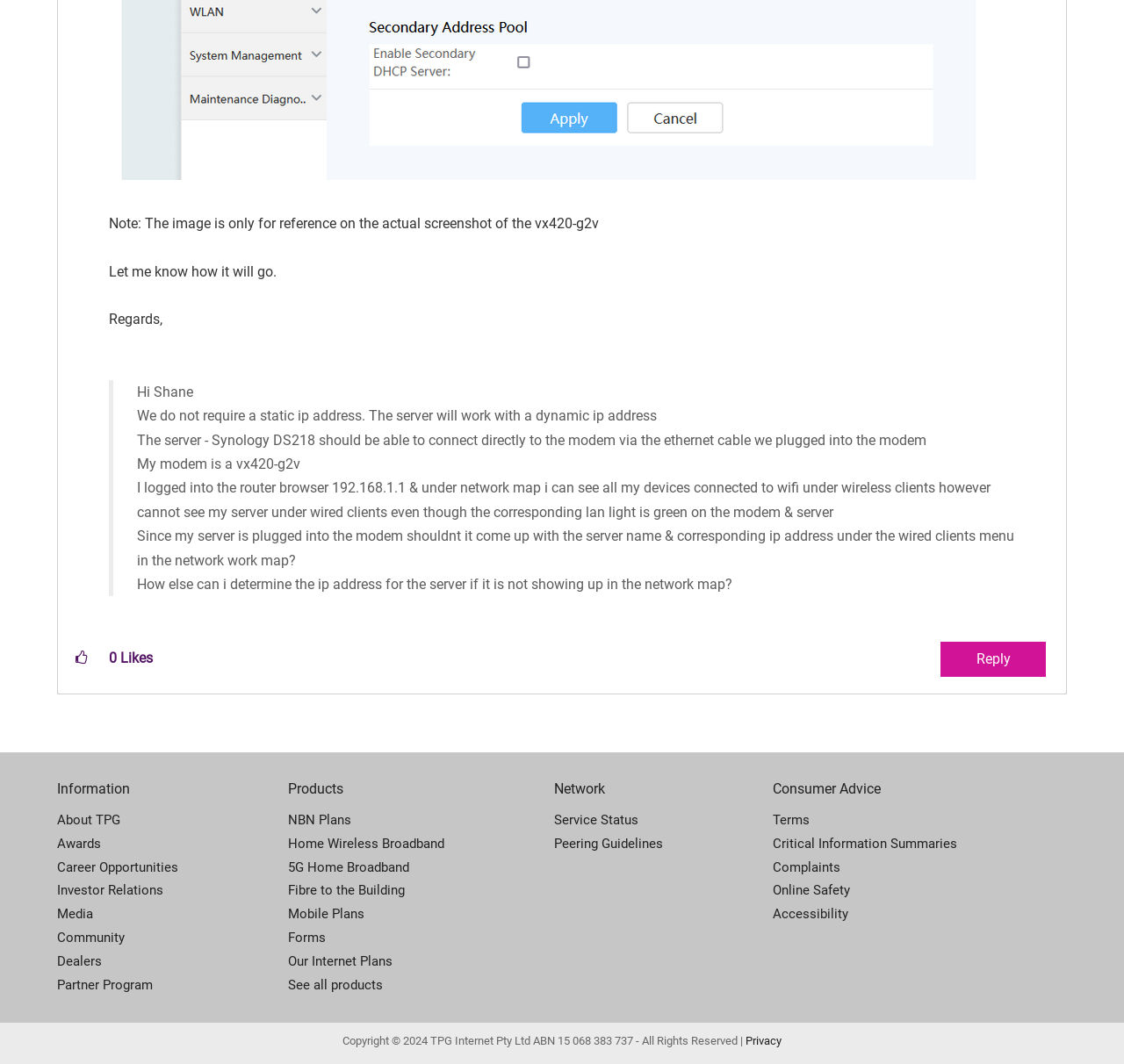Locate the bounding box coordinates of the clickable region necessary to complete the following instruction: "Click the 'Reply' button". Provide the coordinates in the format of four float numbers between 0 and 1, i.e., [left, top, right, bottom].

[0.837, 0.604, 0.93, 0.637]